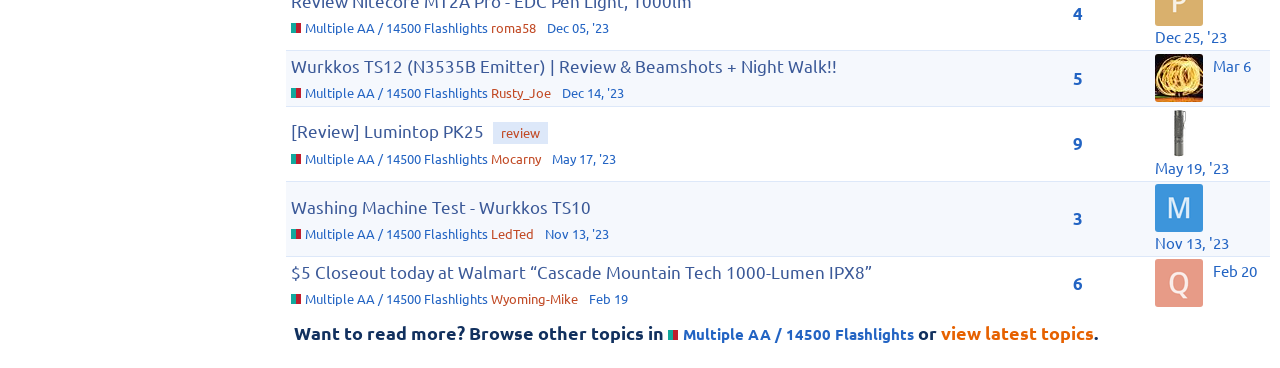Please answer the following question using a single word or phrase: 
What is the category of the topics listed on this page?

Multiple AA / 14500 Flashlights